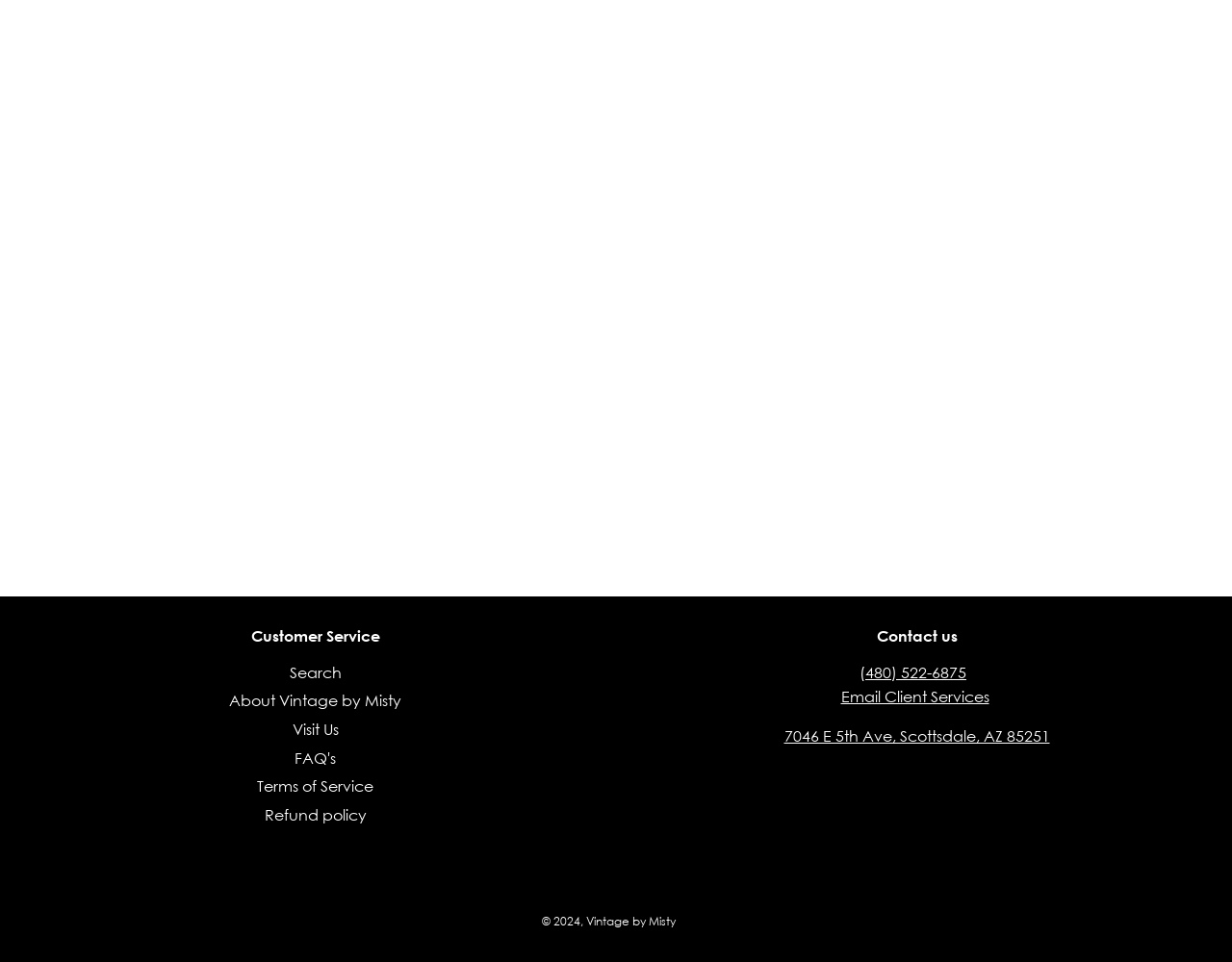Please provide a one-word or short phrase answer to the question:
What type of information can be found in the 'FAQ's' section?

Frequently Asked Questions